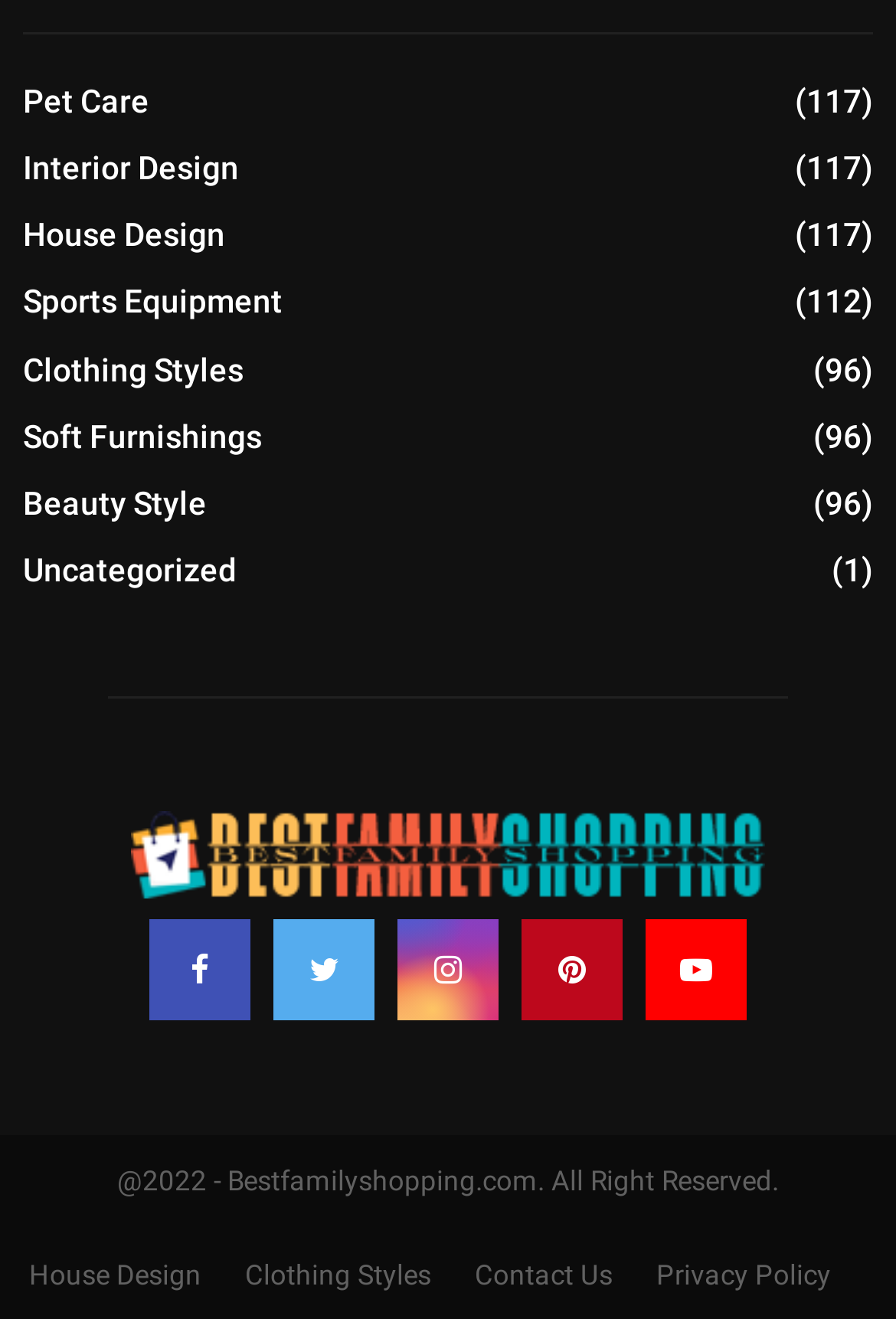Please determine the bounding box coordinates of the area that needs to be clicked to complete this task: 'Click on Pet Care'. The coordinates must be four float numbers between 0 and 1, formatted as [left, top, right, bottom].

[0.026, 0.062, 0.167, 0.09]